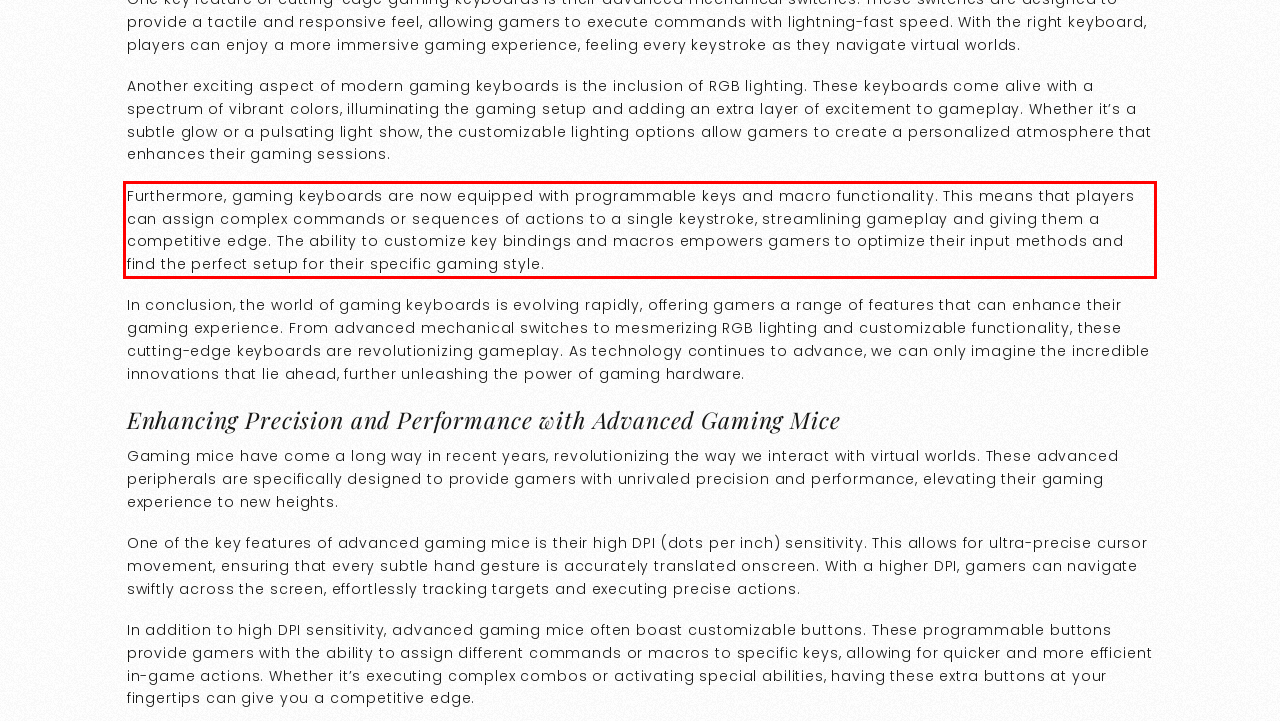Review the webpage screenshot provided, and perform OCR to extract the text from the red bounding box.

Furthermore, gaming keyboards are now equipped with programmable keys and macro functionality. This means that players can assign complex commands or sequences of actions to a single keystroke, streamlining gameplay and giving them a competitive edge. The ability to customize key bindings and macros empowers gamers to optimize their input methods and find the perfect setup for their specific gaming style.